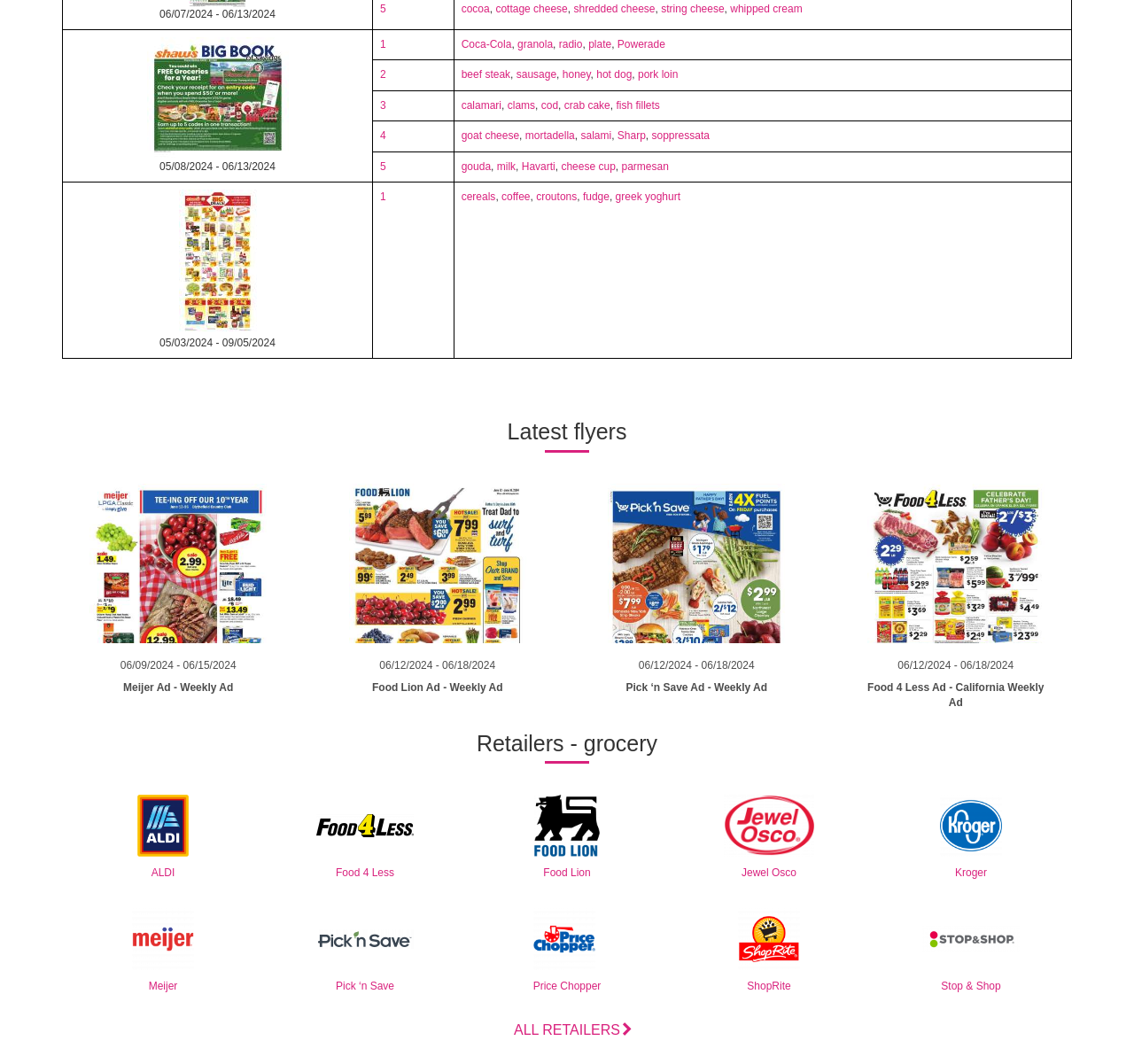Pinpoint the bounding box coordinates of the element that must be clicked to accomplish the following instruction: "click on the link 'cocoa'". The coordinates should be in the format of four float numbers between 0 and 1, i.e., [left, top, right, bottom].

[0.407, 0.003, 0.432, 0.014]